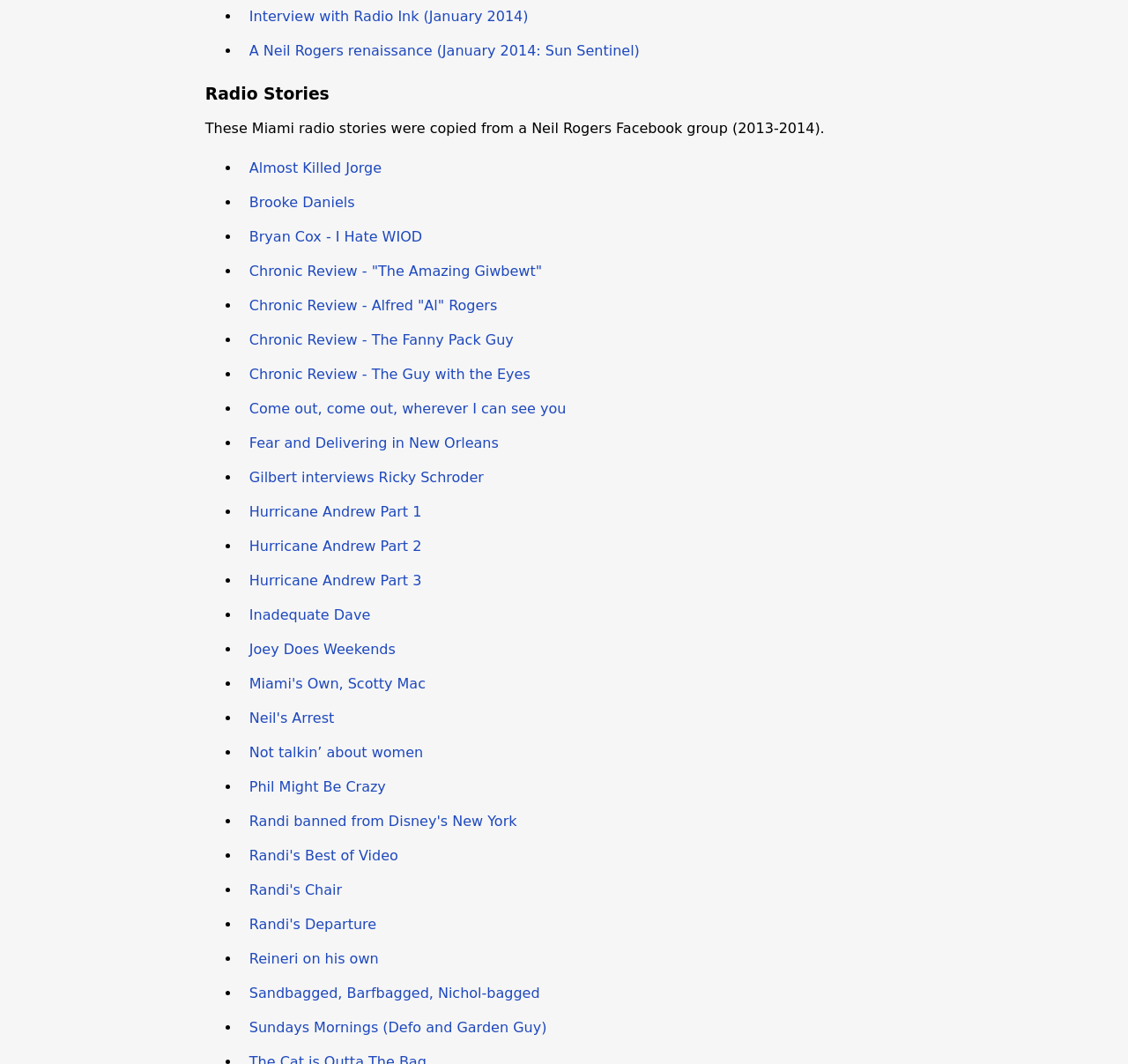Given the element description Neil's Arrest, predict the bounding box coordinates for the UI element in the webpage screenshot. The format should be (top-left x, top-left y, bottom-right x, bottom-right y), and the values should be between 0 and 1.

[0.221, 0.667, 0.296, 0.682]